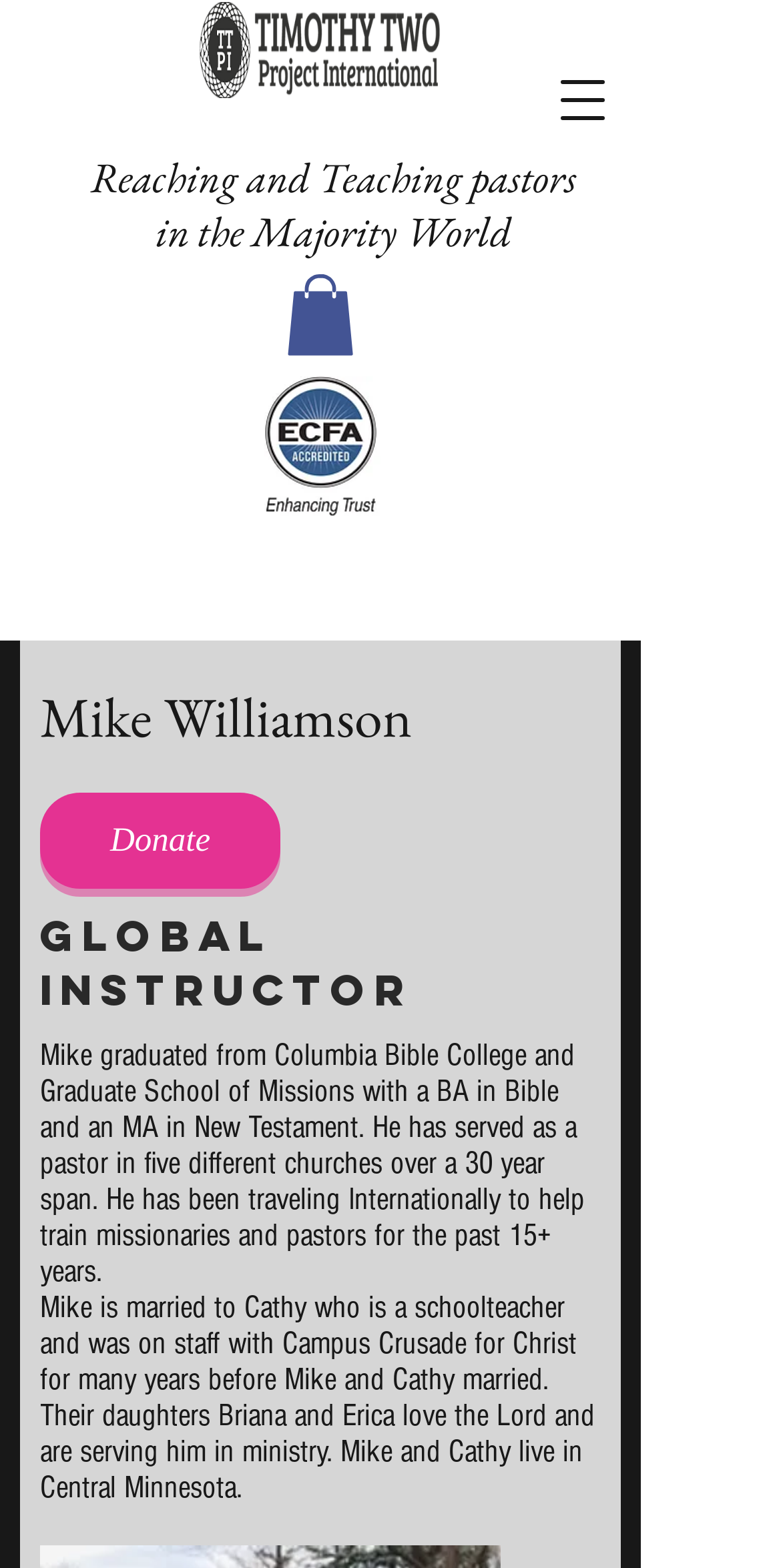What is the organization that accredited Mike Williamson?
Please provide a comprehensive and detailed answer to the question.

Based on the image element with bounding box coordinates [0.333, 0.24, 0.487, 0.329], Mike Williamson is accredited by ECFA, which is indicated by the image 'ECFA_Accredited_CMYK_ET2_Med.jpg'.